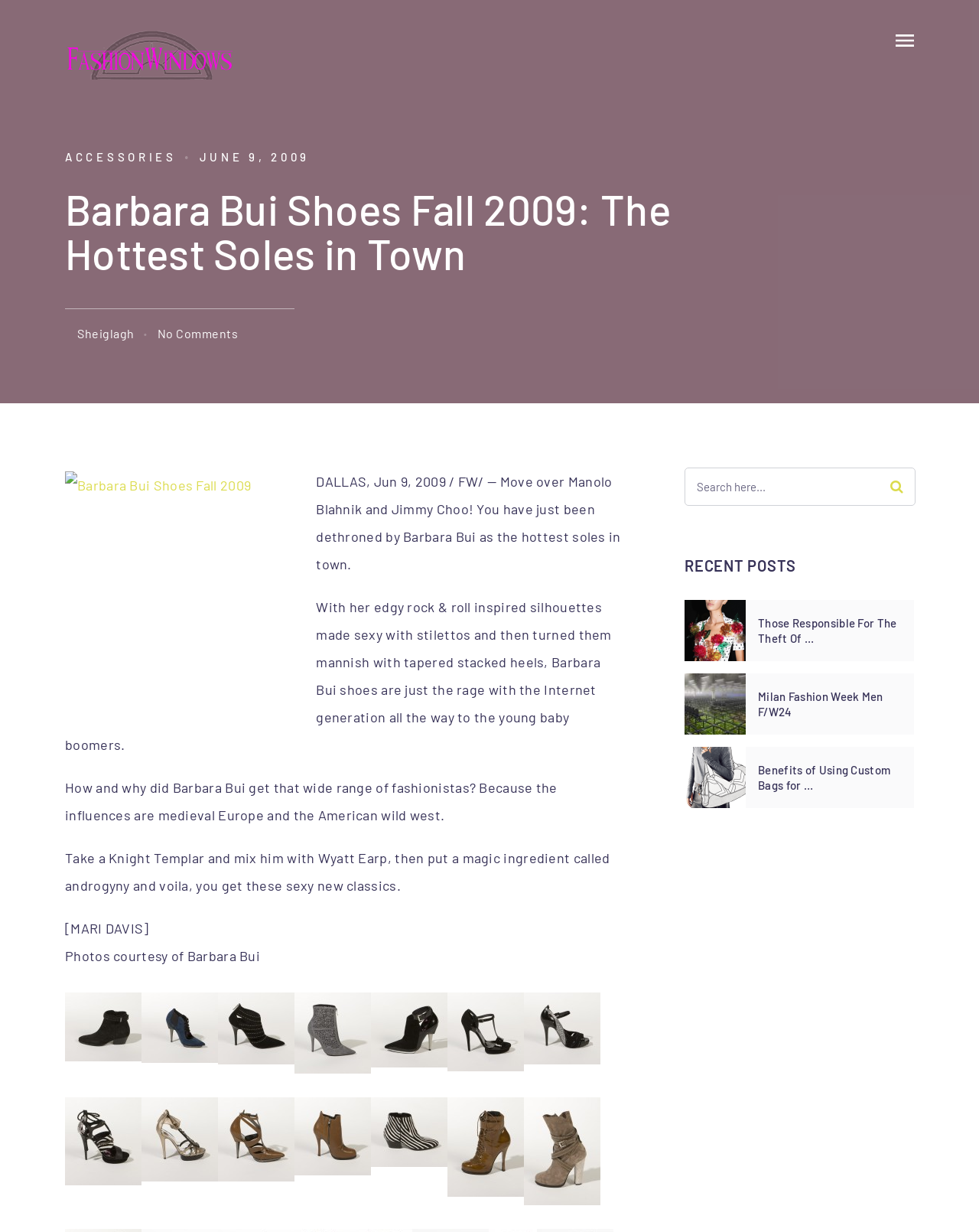What is the topic of the recent post below the main article?
Answer the question with a detailed and thorough explanation.

The recent post section is located below the main article, and the first post is about 'Those Responsible For The Theft Of The Balmain Collection', as indicated by the image and link text